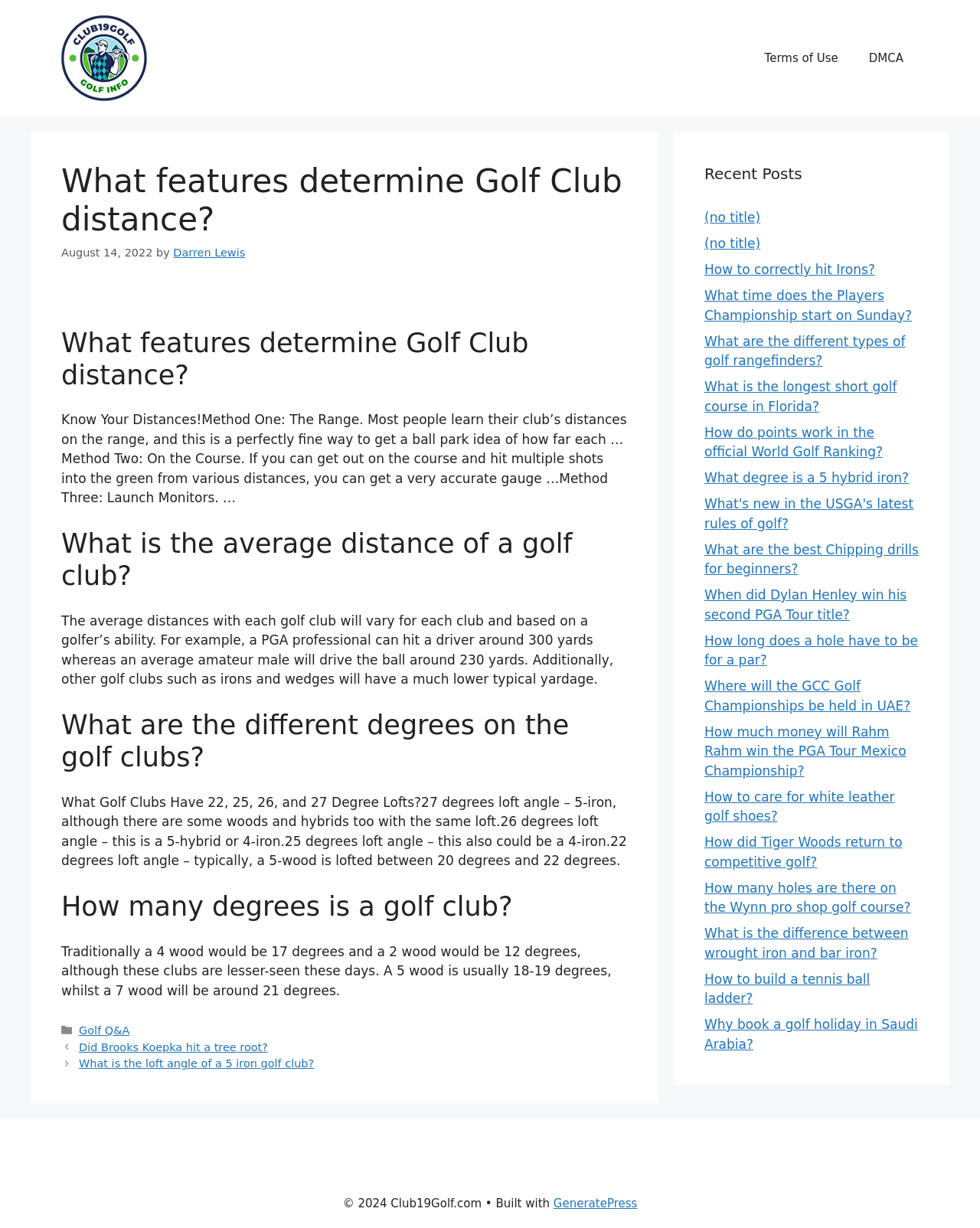Pinpoint the bounding box coordinates of the element that must be clicked to accomplish the following instruction: "Read the article about What features determine Golf Club distance". The coordinates should be in the format of four float numbers between 0 and 1, i.e., [left, top, right, bottom].

[0.062, 0.266, 0.641, 0.318]